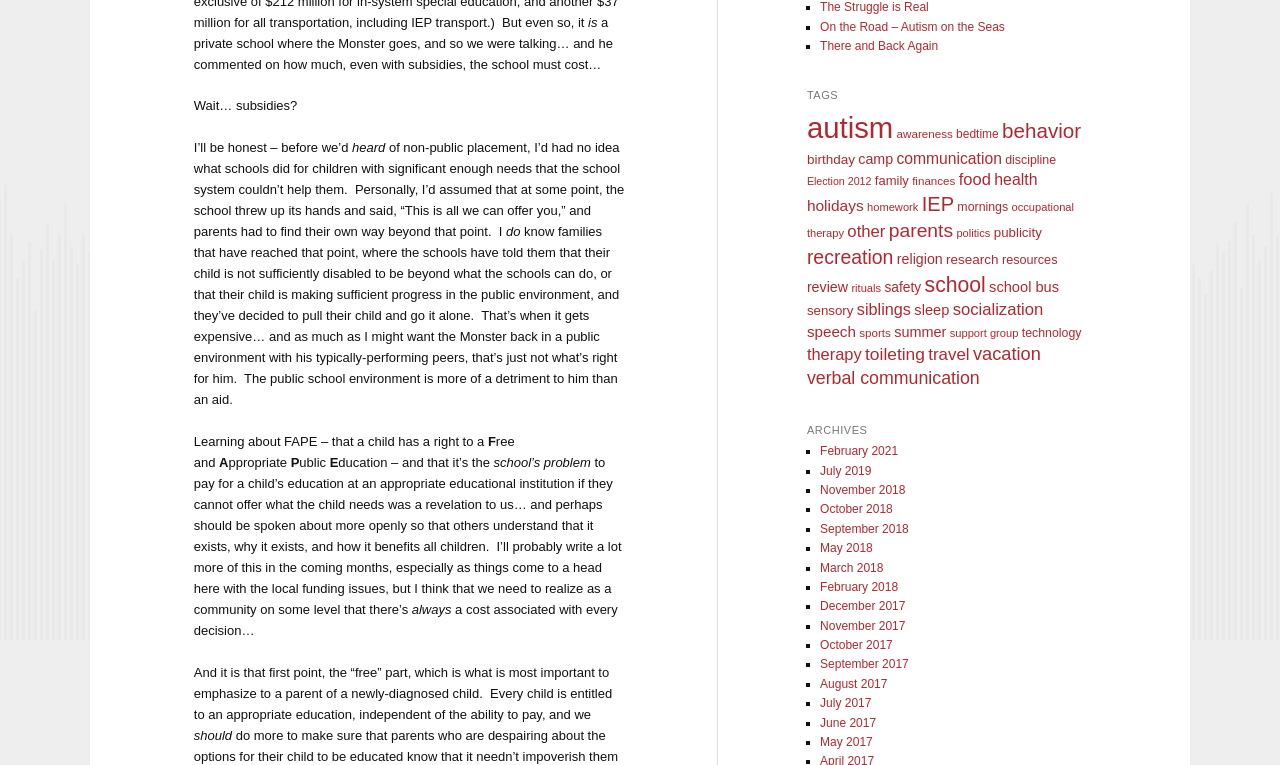Give the bounding box coordinates for the element described by: "August 2017".

[0.641, 0.885, 0.693, 0.903]